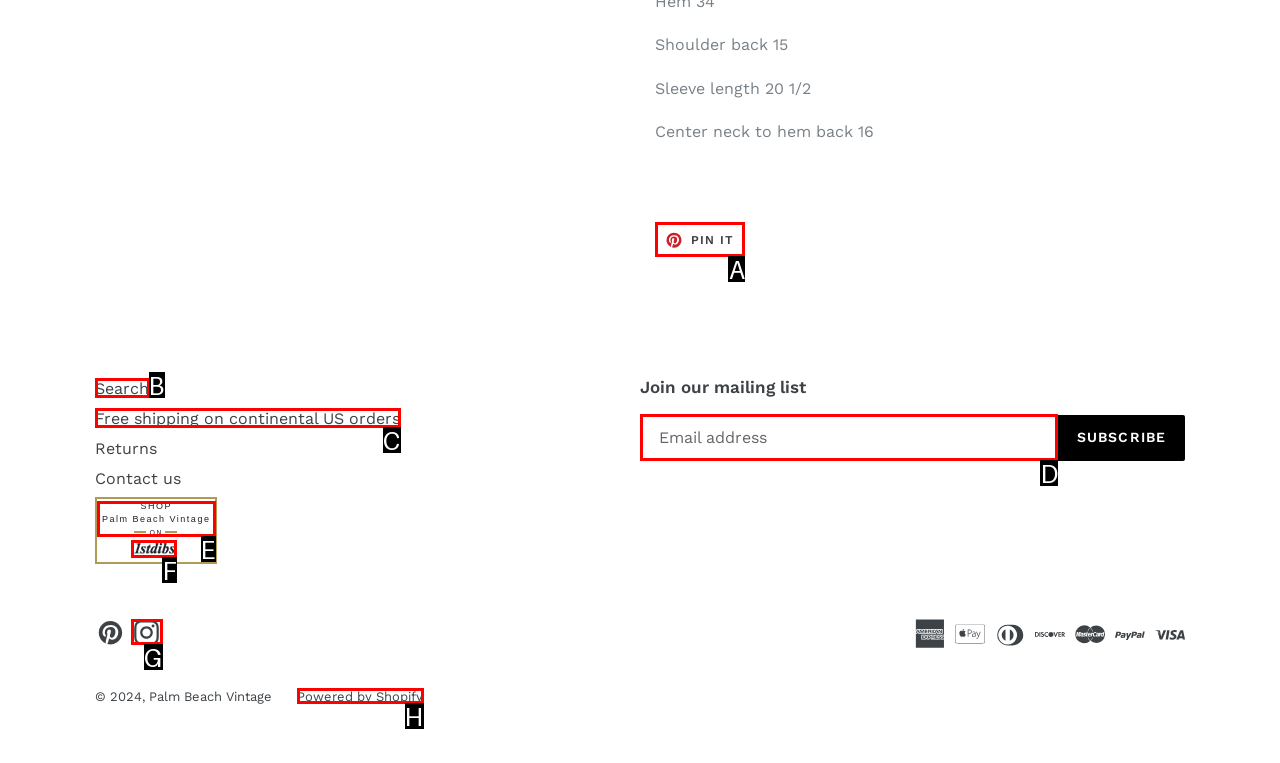Identify the correct HTML element to click for the task: Visit Palm Beach Vintage on 1stdibs. Provide the letter of your choice.

F